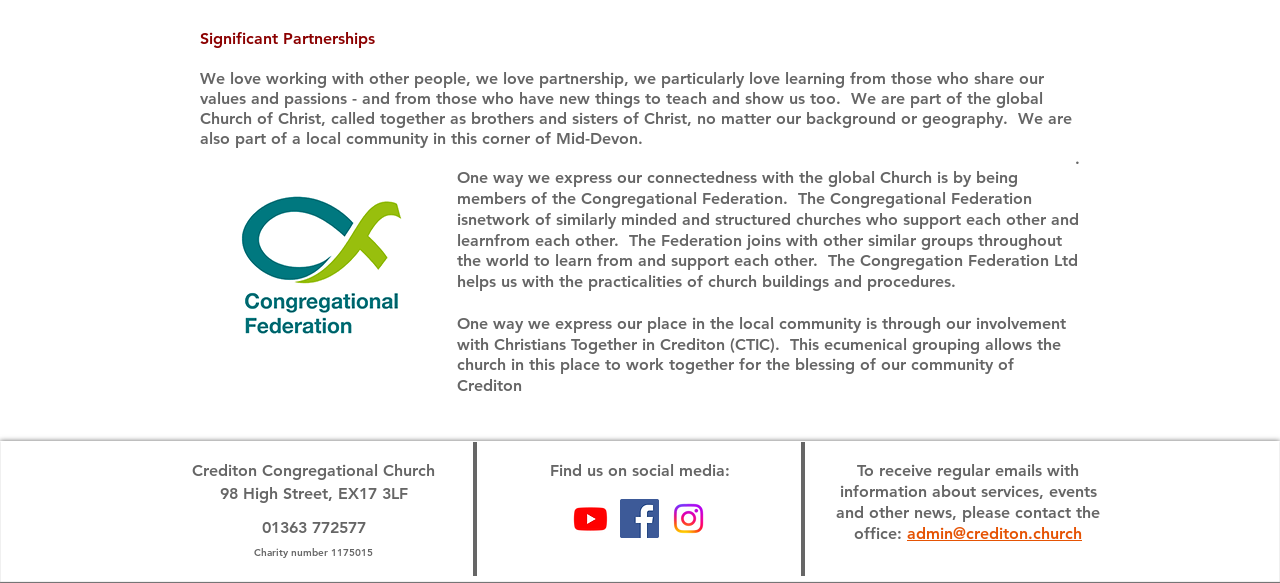What is the name of the ecumenical grouping the church is involved with?
Answer briefly with a single word or phrase based on the image.

Christians Together in Crediton (CTIC)